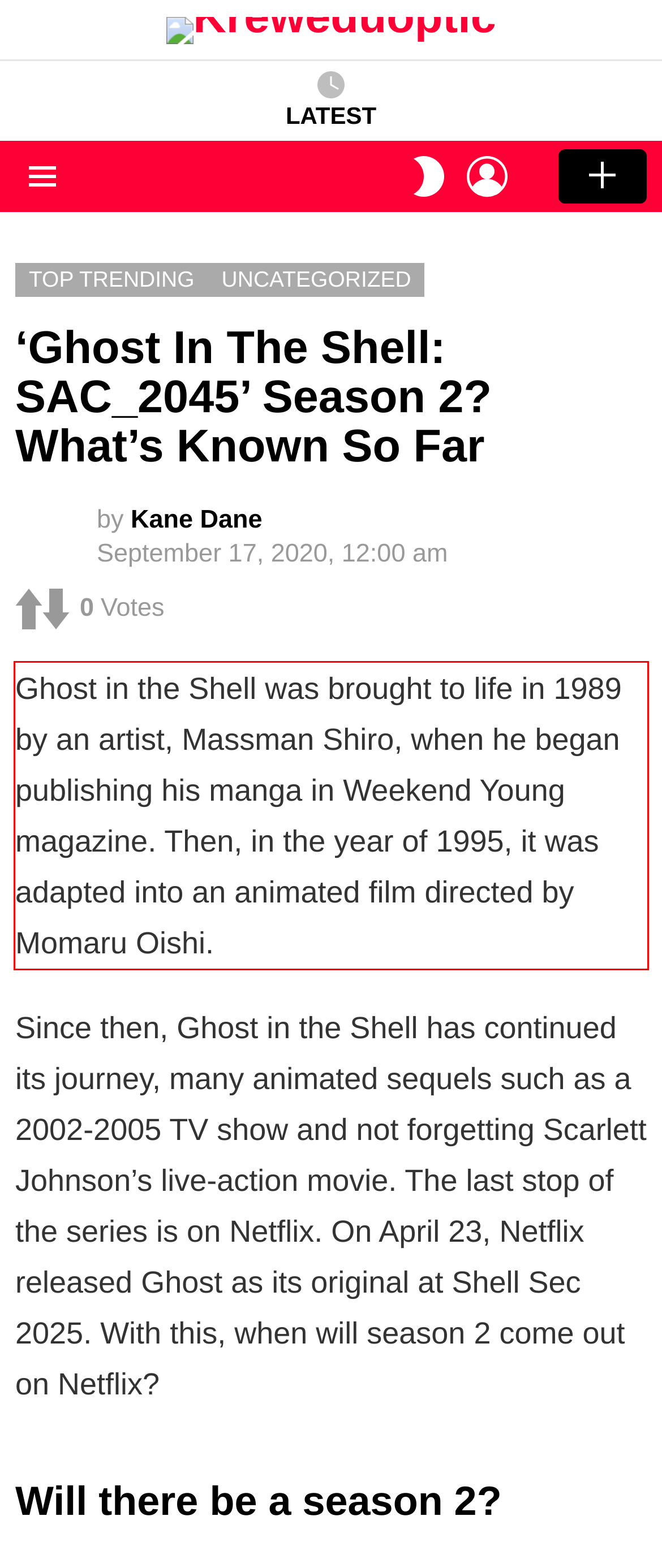Given a webpage screenshot, locate the red bounding box and extract the text content found inside it.

Ghost in the Shell was brought to life in 1989 by an artist, Massman Shiro, when he began publishing his manga in Weekend Young magazine. Then, in the year of 1995, it was adapted into an animated film directed by Momaru Oishi.